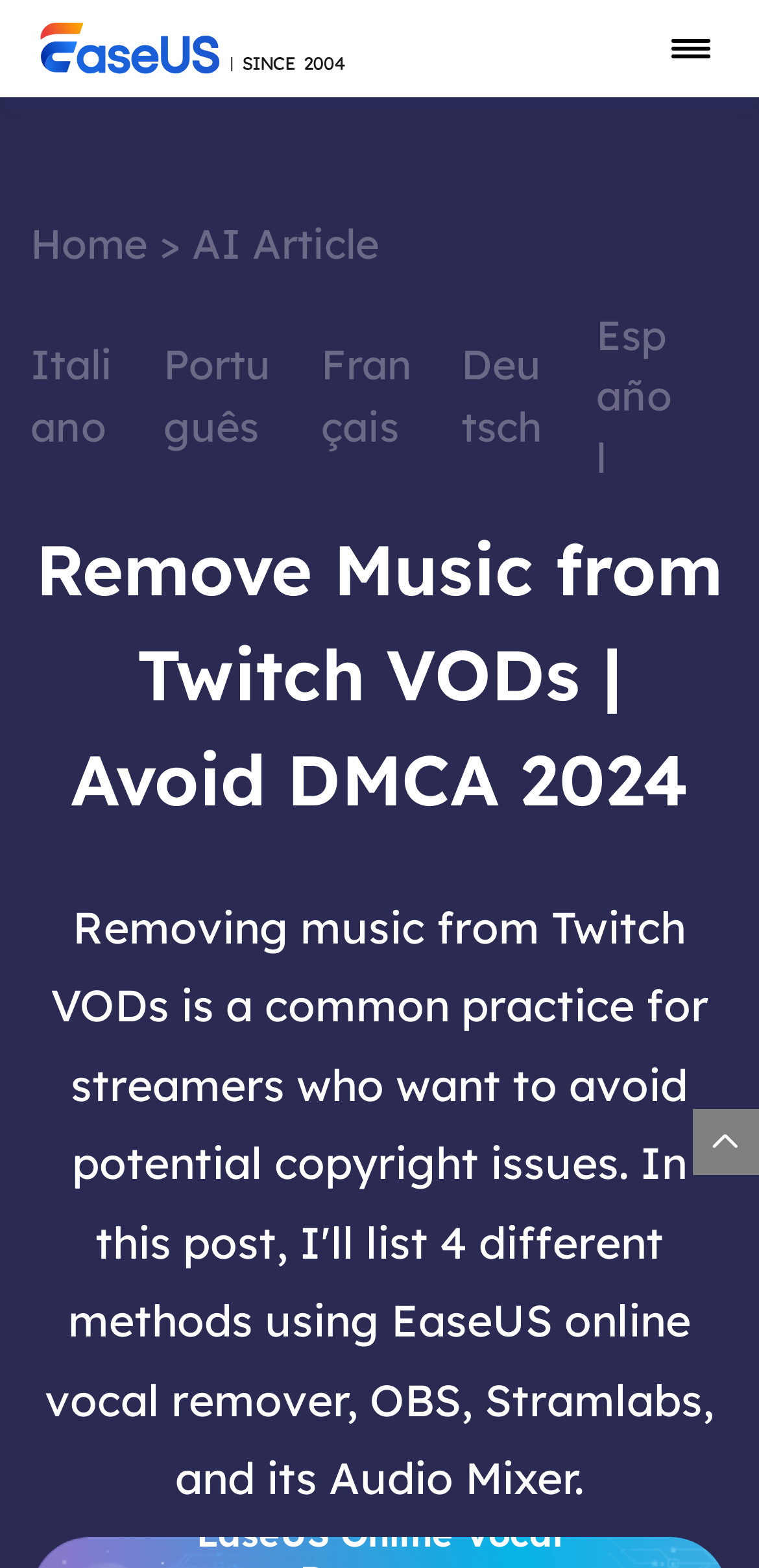What is the symbol at the bottom right corner of the webpage?
Using the visual information, respond with a single word or phrase.

ue8ef